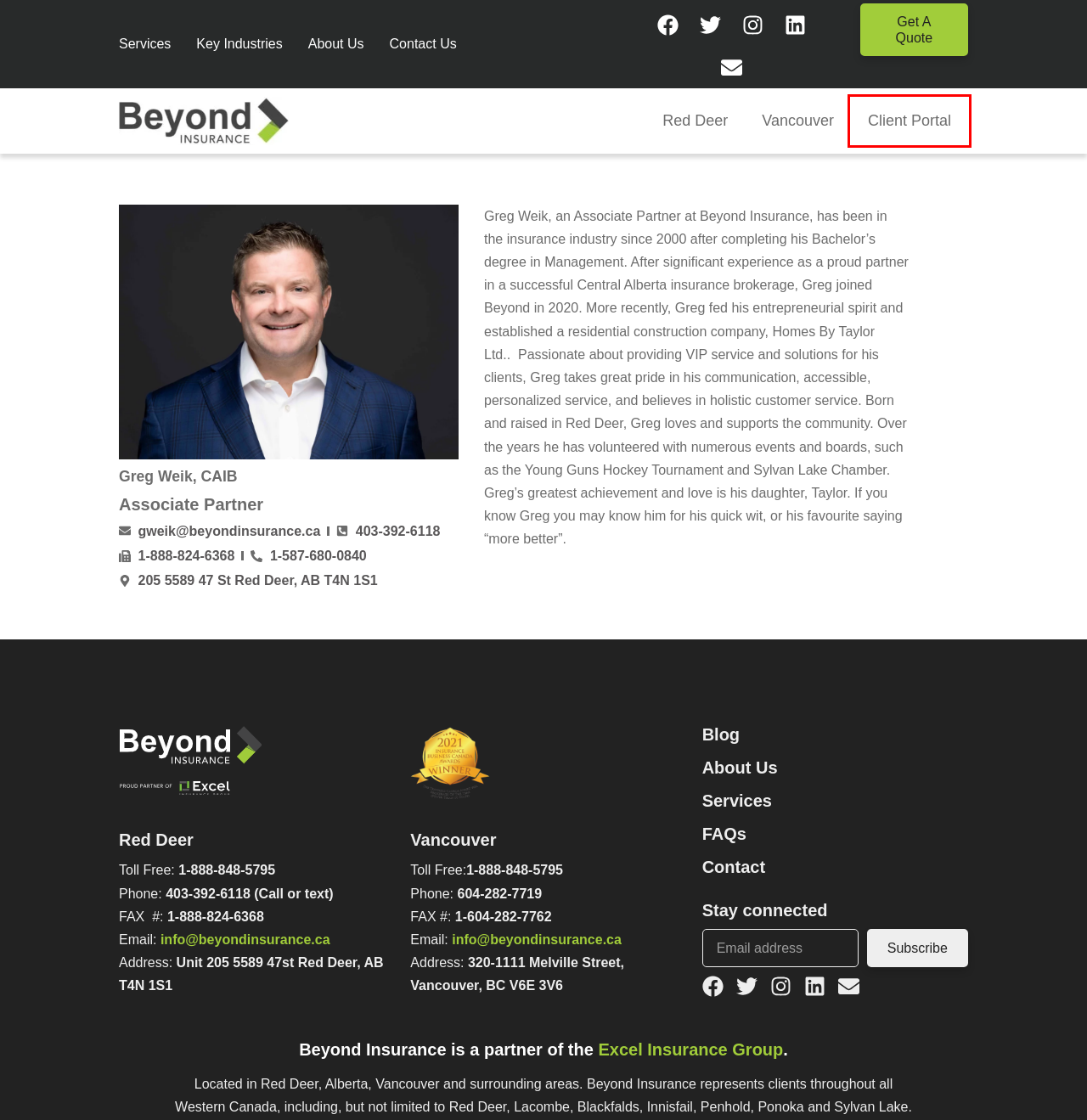You are presented with a screenshot of a webpage with a red bounding box. Select the webpage description that most closely matches the new webpage after clicking the element inside the red bounding box. The options are:
A. Services | Beyond Insurance
B. FAQs: Your Insurance Questions Answered | Beyond Insurance
C. Insights and Expertise - Beyond Insurance Blog | Beyond Insurance
D. Red Deer | Beyond Insurance
E. Contact Beyond Insurance: Dedicated Service in Alberta & British Columbia | Beyond Insurance
F. About Us | Beyond Insurance
G. Self-Service Kiosk
H. Key Industries | Beyond Insurance

G